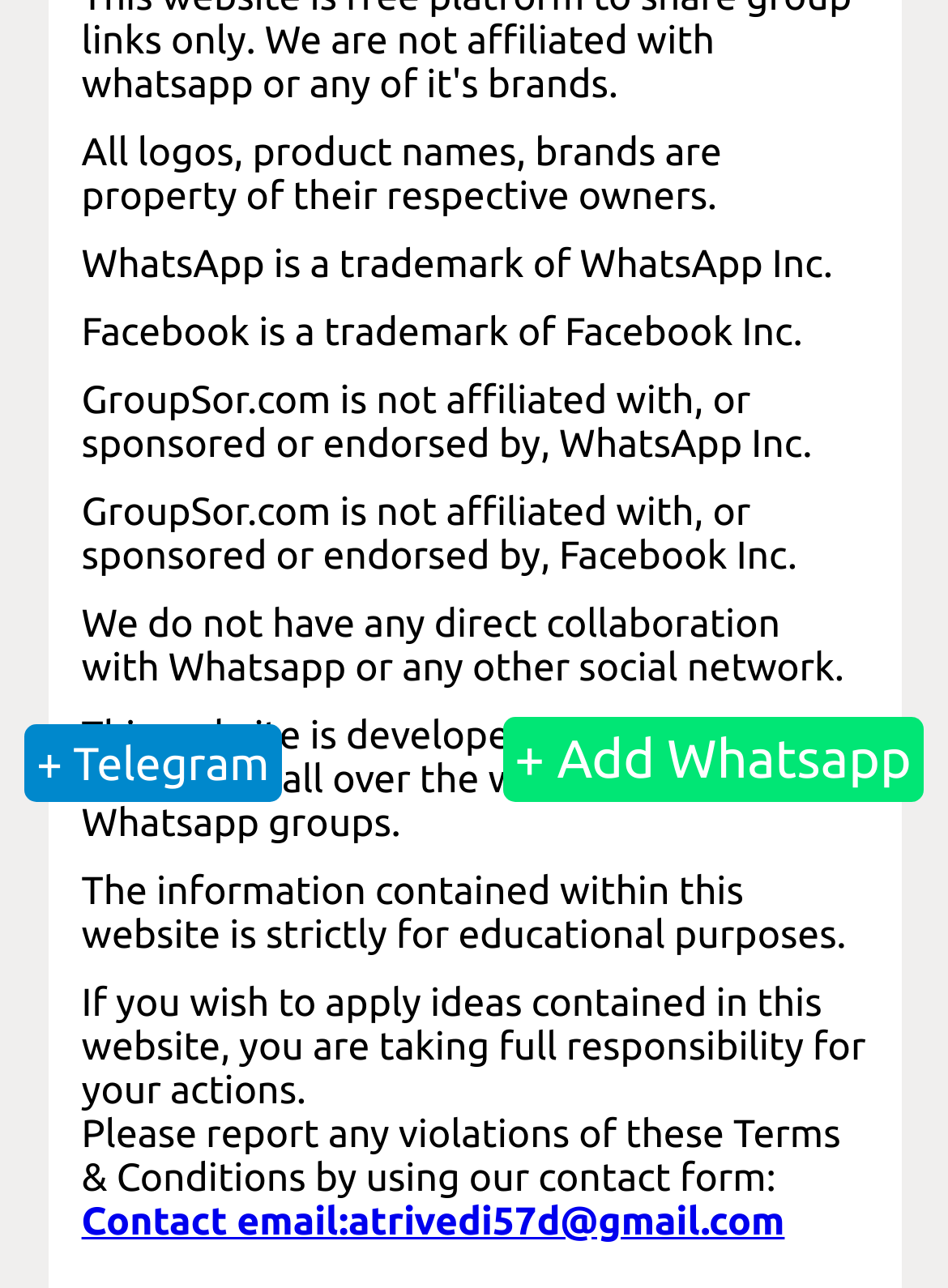Provide the bounding box coordinates of the HTML element this sentence describes: "+ Add Whatsapp".

[0.53, 0.549, 0.974, 0.615]